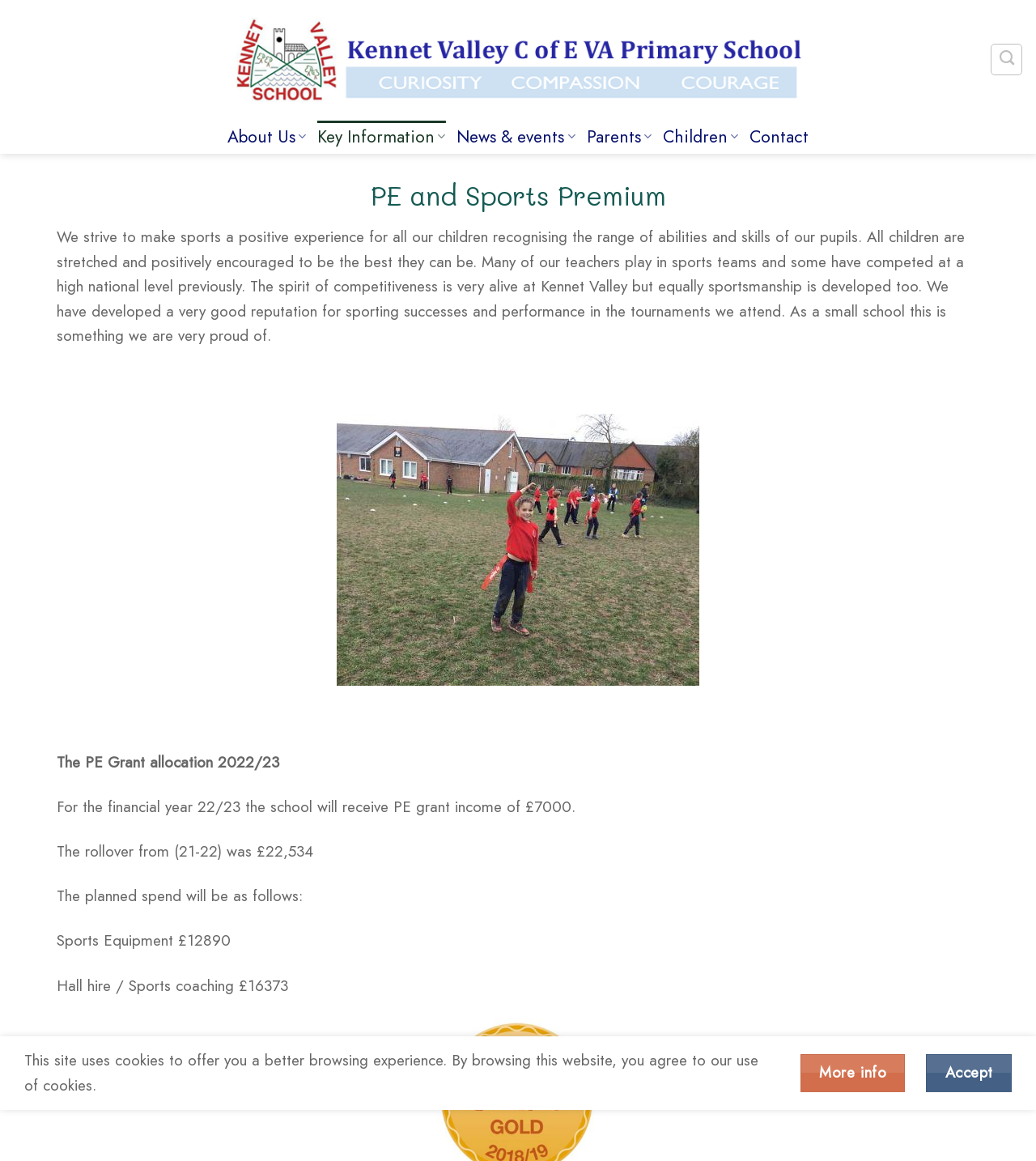Based on the image, please elaborate on the answer to the following question:
What is the link at the bottom right corner of the webpage?

The link at the bottom right corner of the webpage can be found by examining the bounding box coordinates of the link elements, and the link 'Go to top' has the coordinates [0.947, 0.856, 0.983, 0.888] which indicates it is located at the bottom right corner.